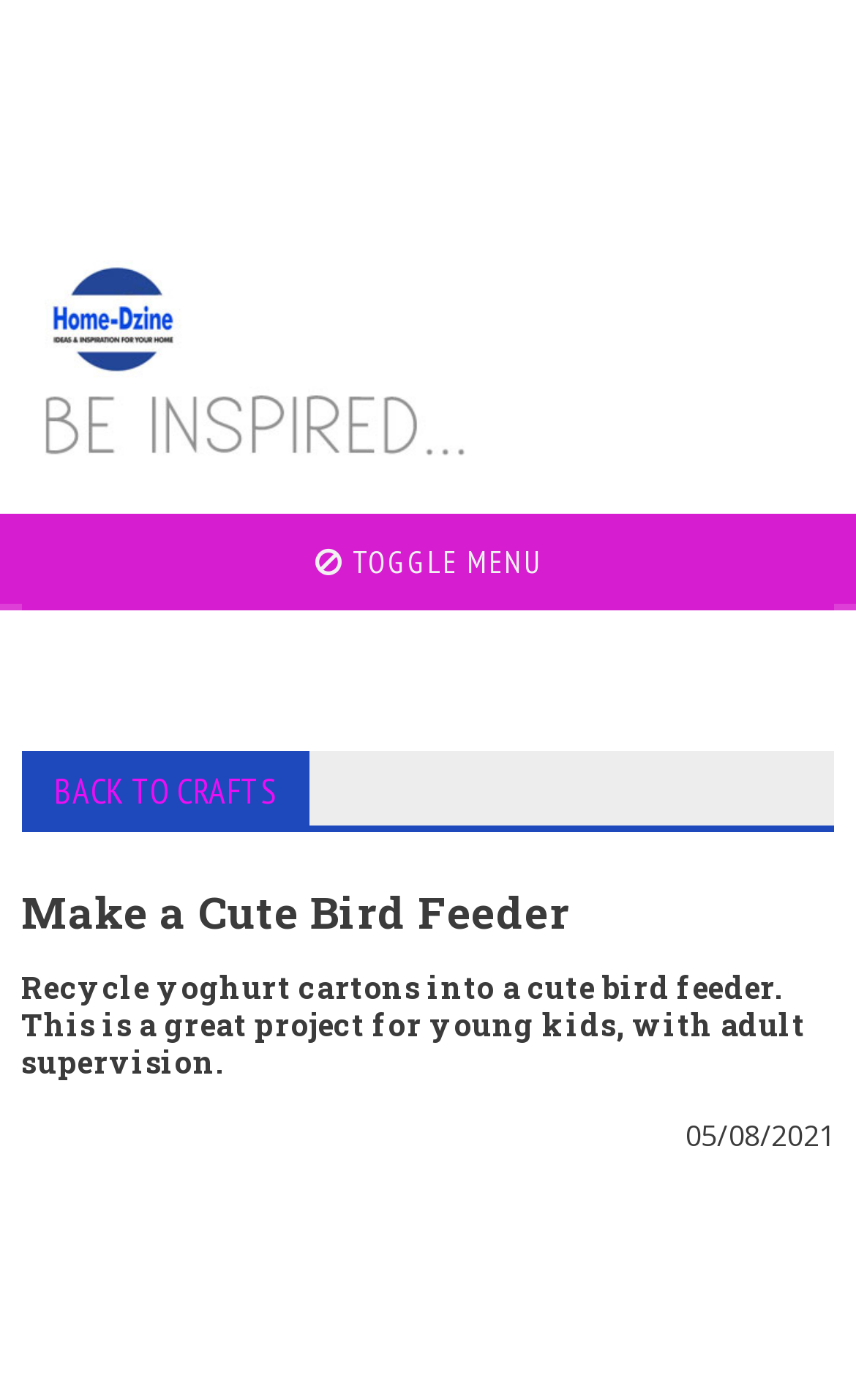Identify the primary heading of the webpage and provide its text.

Recycle yoghurt cartons into a cute bird feeder. This is a great project for young kids, with adult supervision.